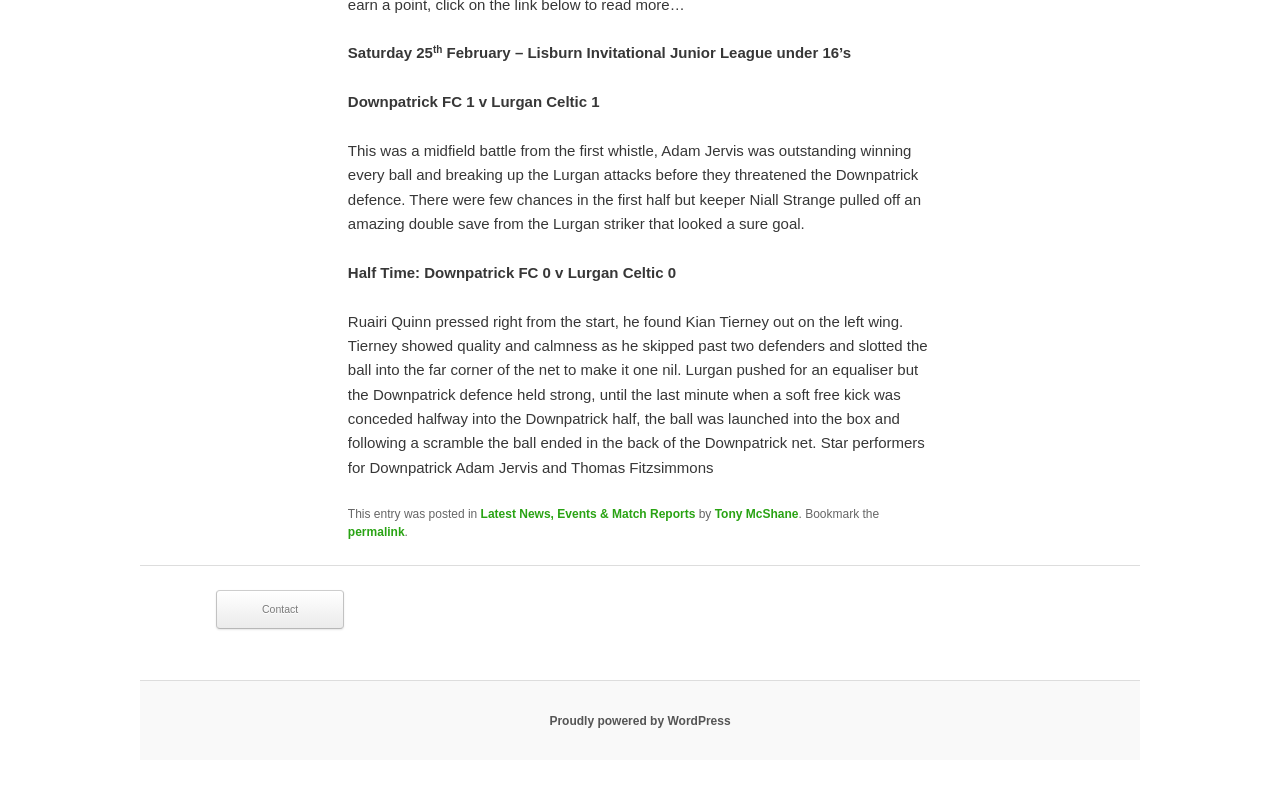Identify the bounding box for the UI element described as: "Contact". The coordinates should be four float numbers between 0 and 1, i.e., [left, top, right, bottom].

[0.169, 0.747, 0.269, 0.797]